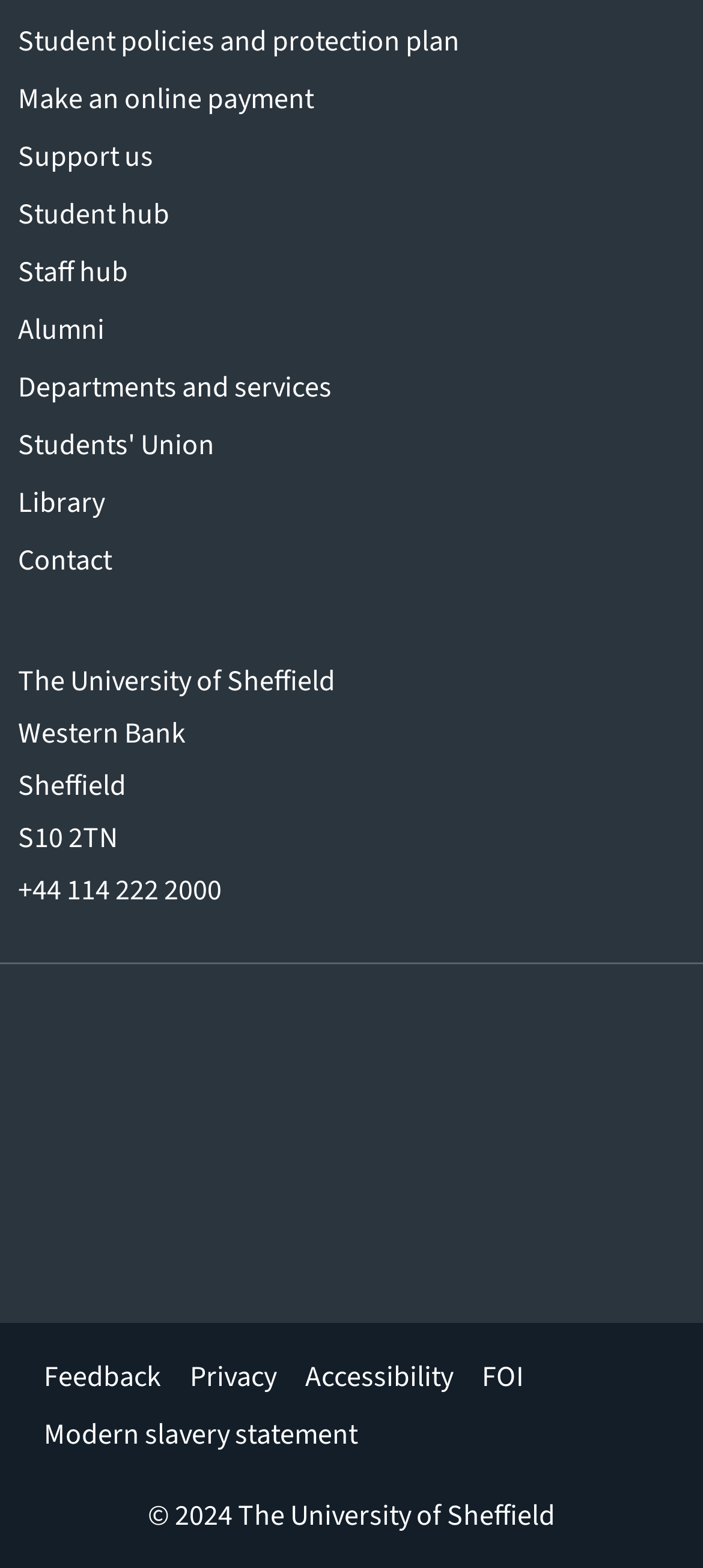Please specify the bounding box coordinates of the area that should be clicked to accomplish the following instruction: "Follow the university on Facebook". The coordinates should consist of four float numbers between 0 and 1, i.e., [left, top, right, bottom].

[0.054, 0.696, 0.146, 0.735]